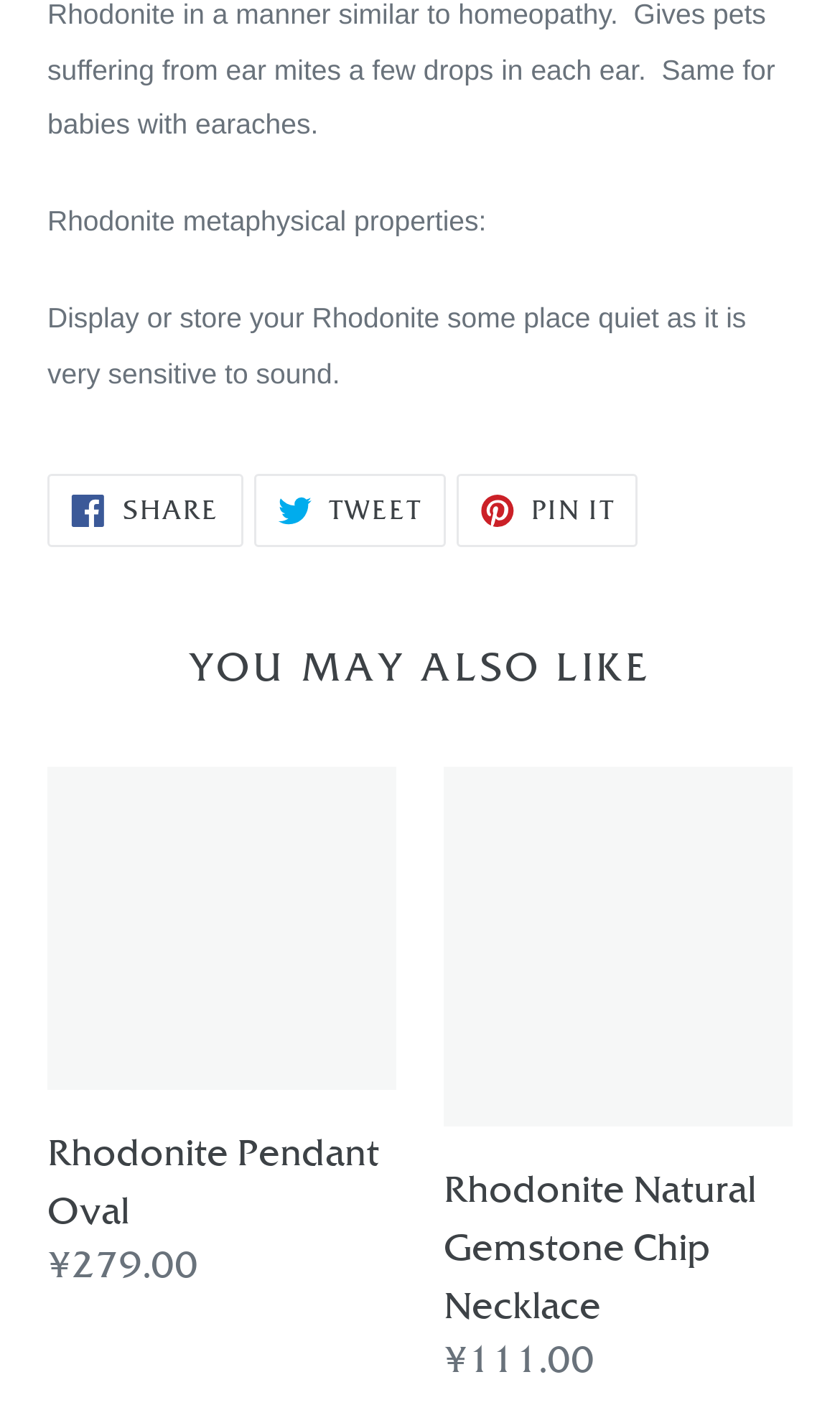What is the name of the second product?
Refer to the image and answer the question using a single word or phrase.

Rhodonite Natural Gemstone Chip Necklace